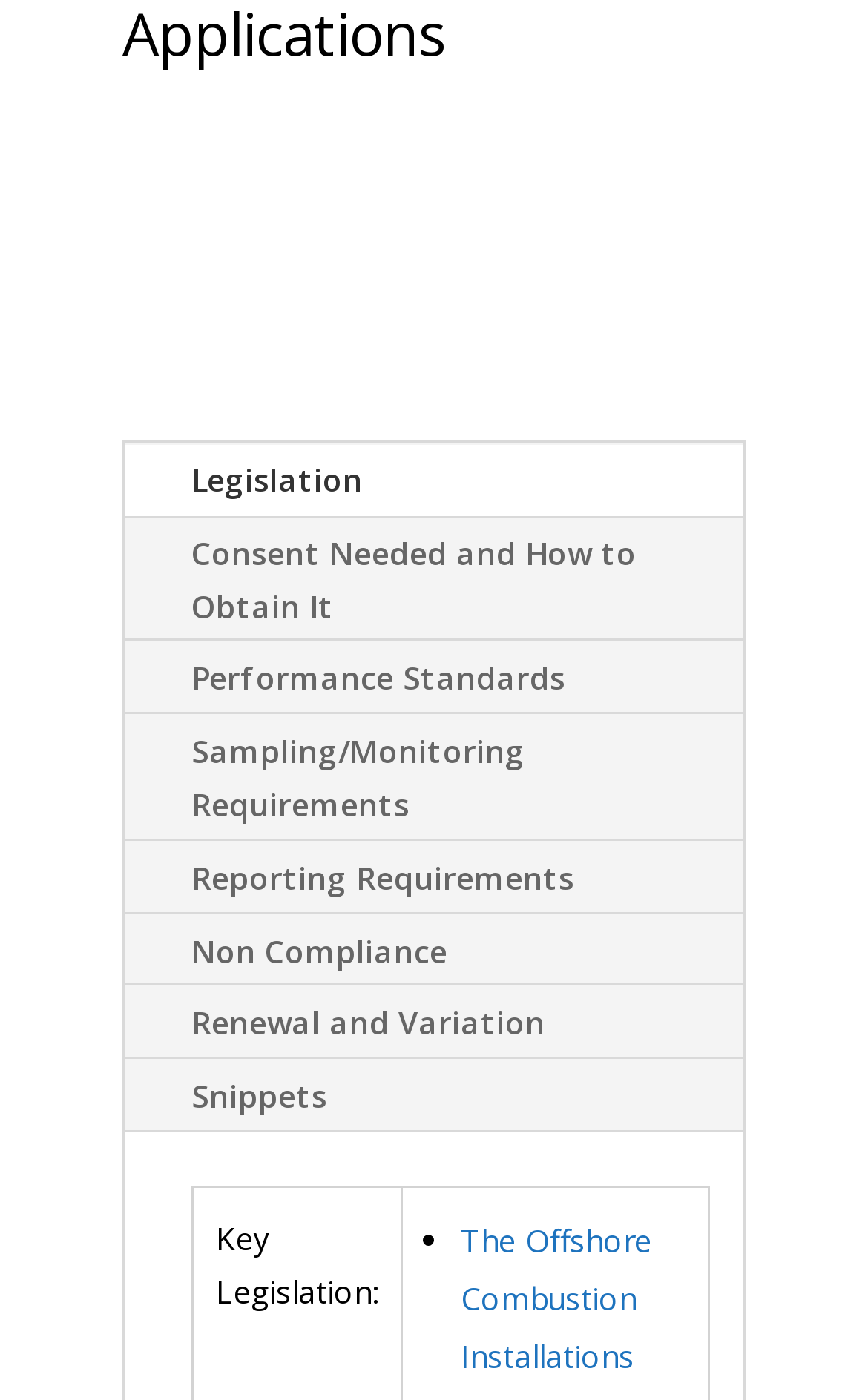Provide the bounding box coordinates of the HTML element described by the text: "Non Compliance". The coordinates should be in the format [left, top, right, bottom] with values between 0 and 1.

[0.221, 0.664, 0.515, 0.694]